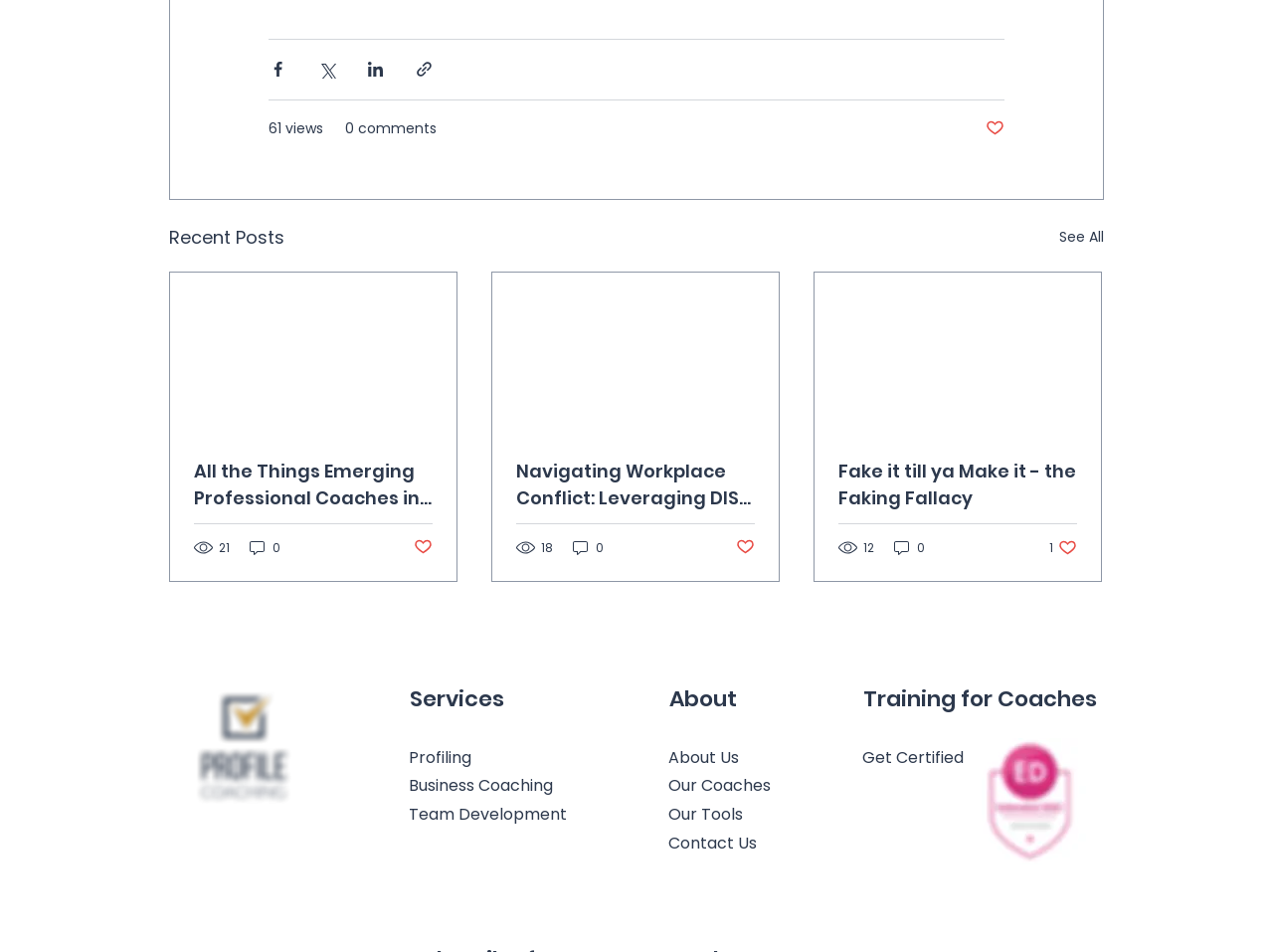Please identify the bounding box coordinates of the element I should click to complete this instruction: 'Read the article about Emerging Professional Coaches in NZ'. The coordinates should be given as four float numbers between 0 and 1, like this: [left, top, right, bottom].

[0.152, 0.48, 0.34, 0.537]